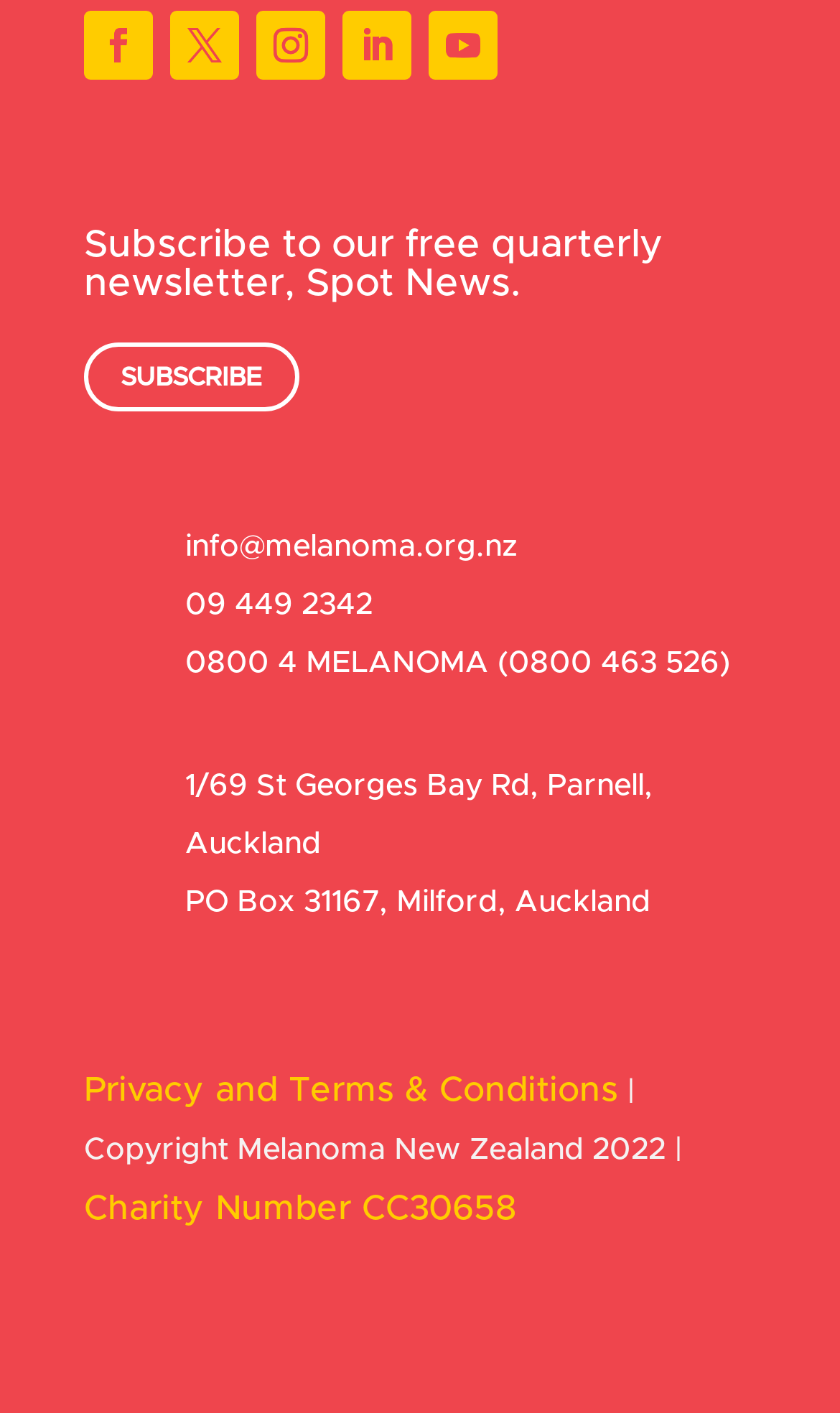Please find the bounding box coordinates (top-left x, top-left y, bottom-right x, bottom-right y) in the screenshot for the UI element described as follows: Privacy and Terms & Conditions

[0.1, 0.758, 0.736, 0.783]